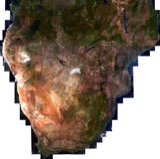Please provide a brief answer to the question using only one word or phrase: 
What is the source of the image data?

Sentinel-2A spacecraft